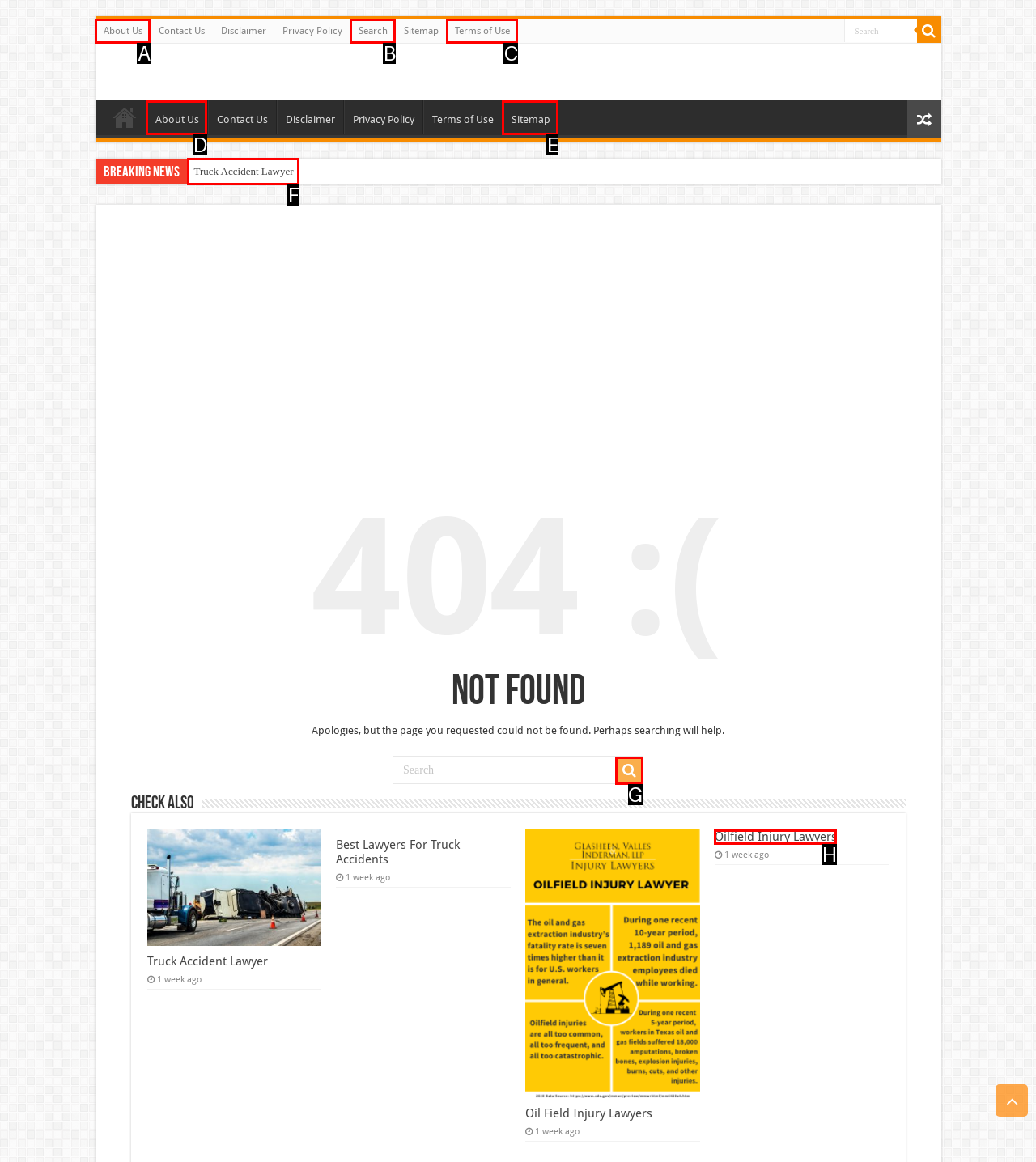Select the appropriate HTML element that needs to be clicked to execute the following task: View recent posts. Respond with the letter of the option.

None